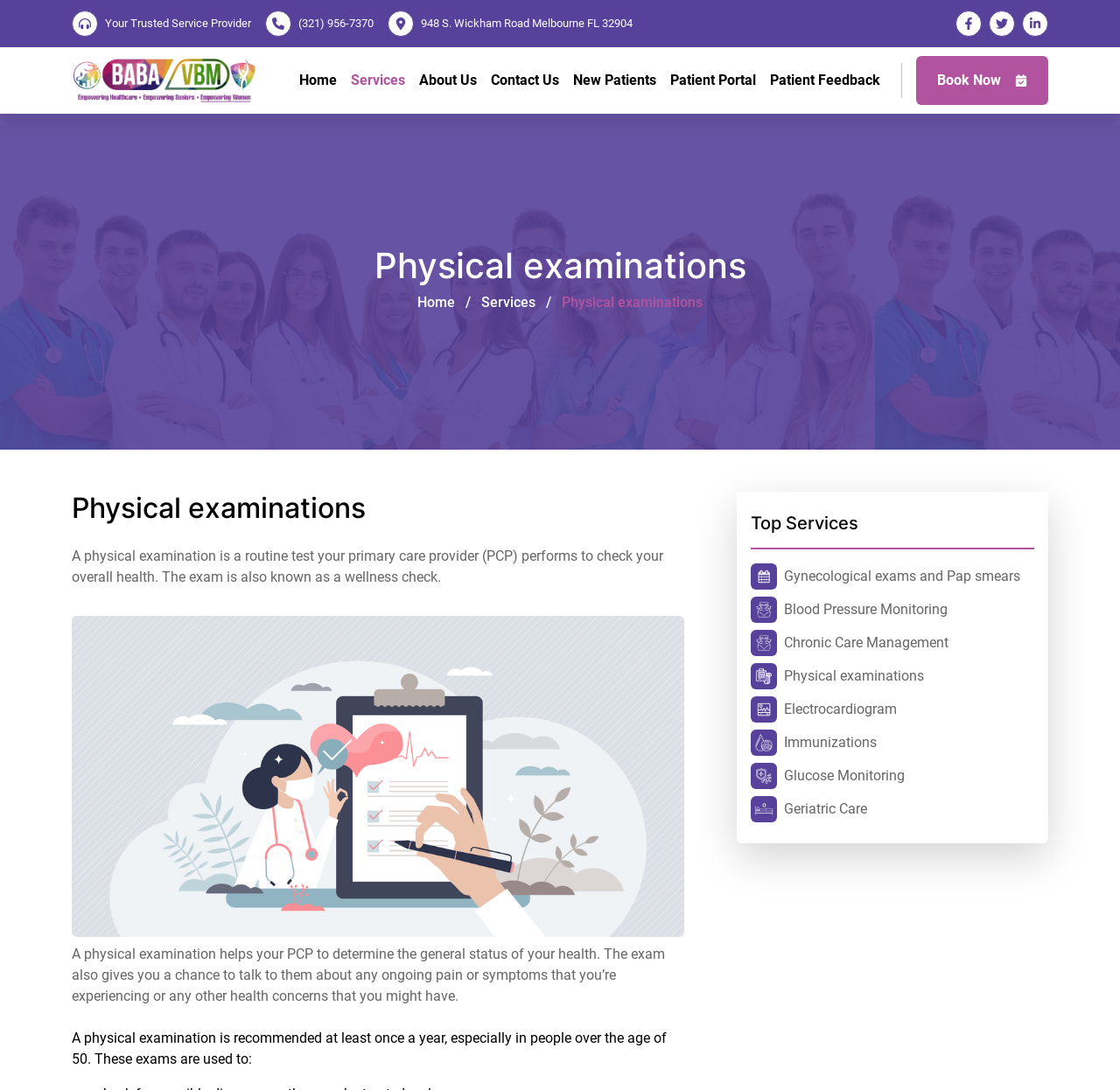Locate the bounding box coordinates of the clickable part needed for the task: "Click the 'Book Now' button".

[0.818, 0.051, 0.936, 0.096]